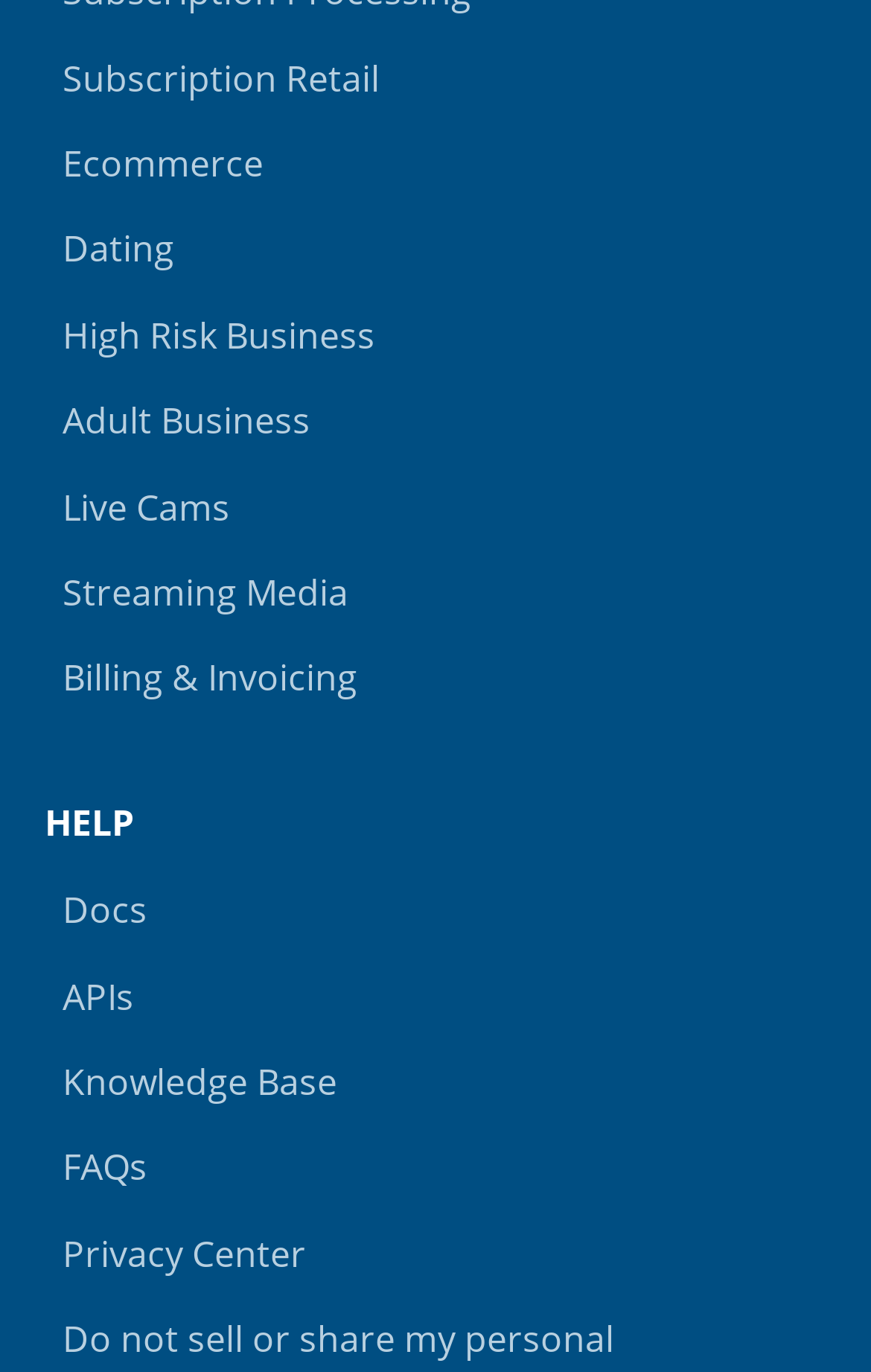Please mark the bounding box coordinates of the area that should be clicked to carry out the instruction: "Learn about APIs".

[0.051, 0.696, 0.949, 0.758]